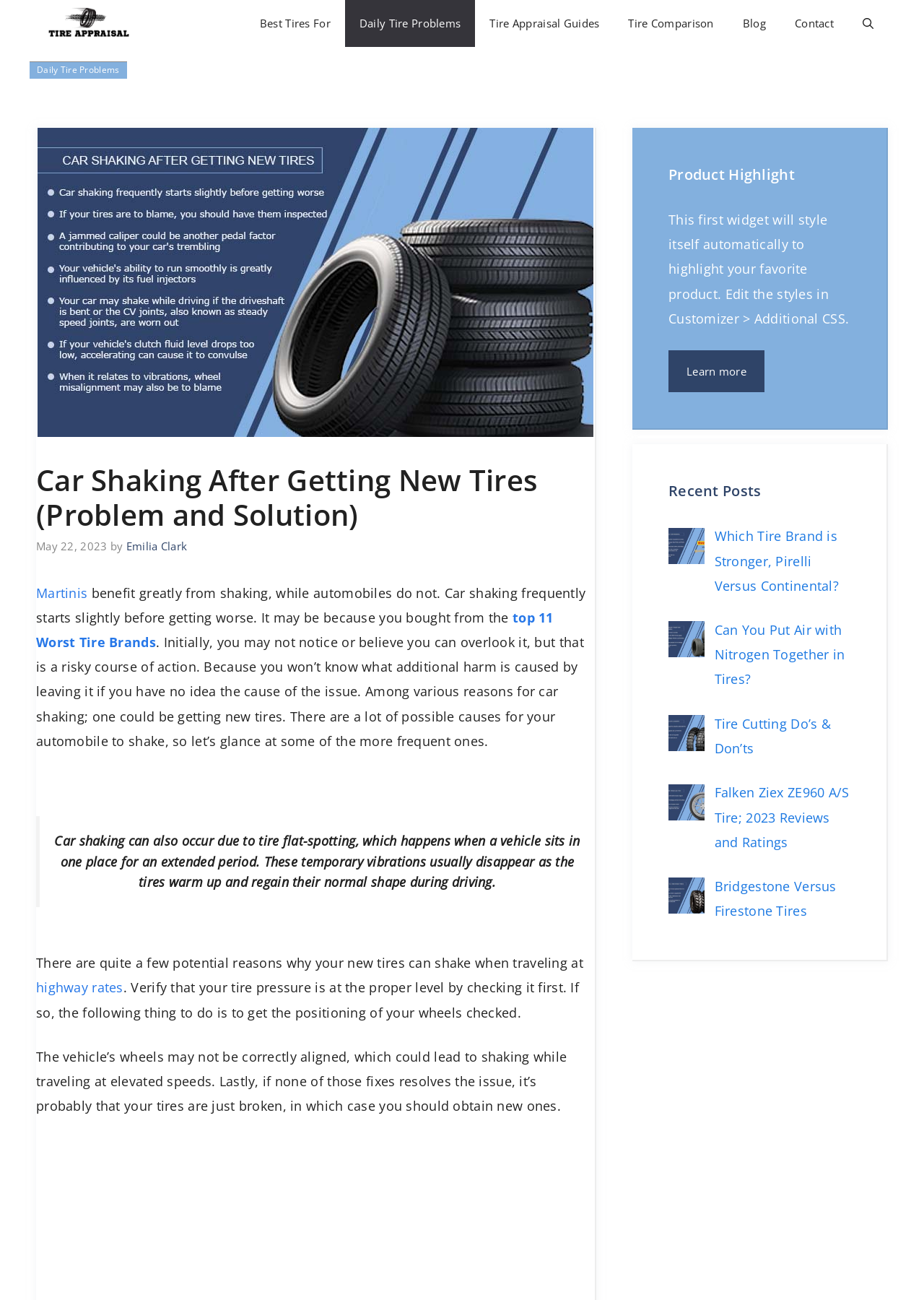Use a single word or phrase to respond to the question:
What is the title of the first recent post?

Pirelli versus Continental